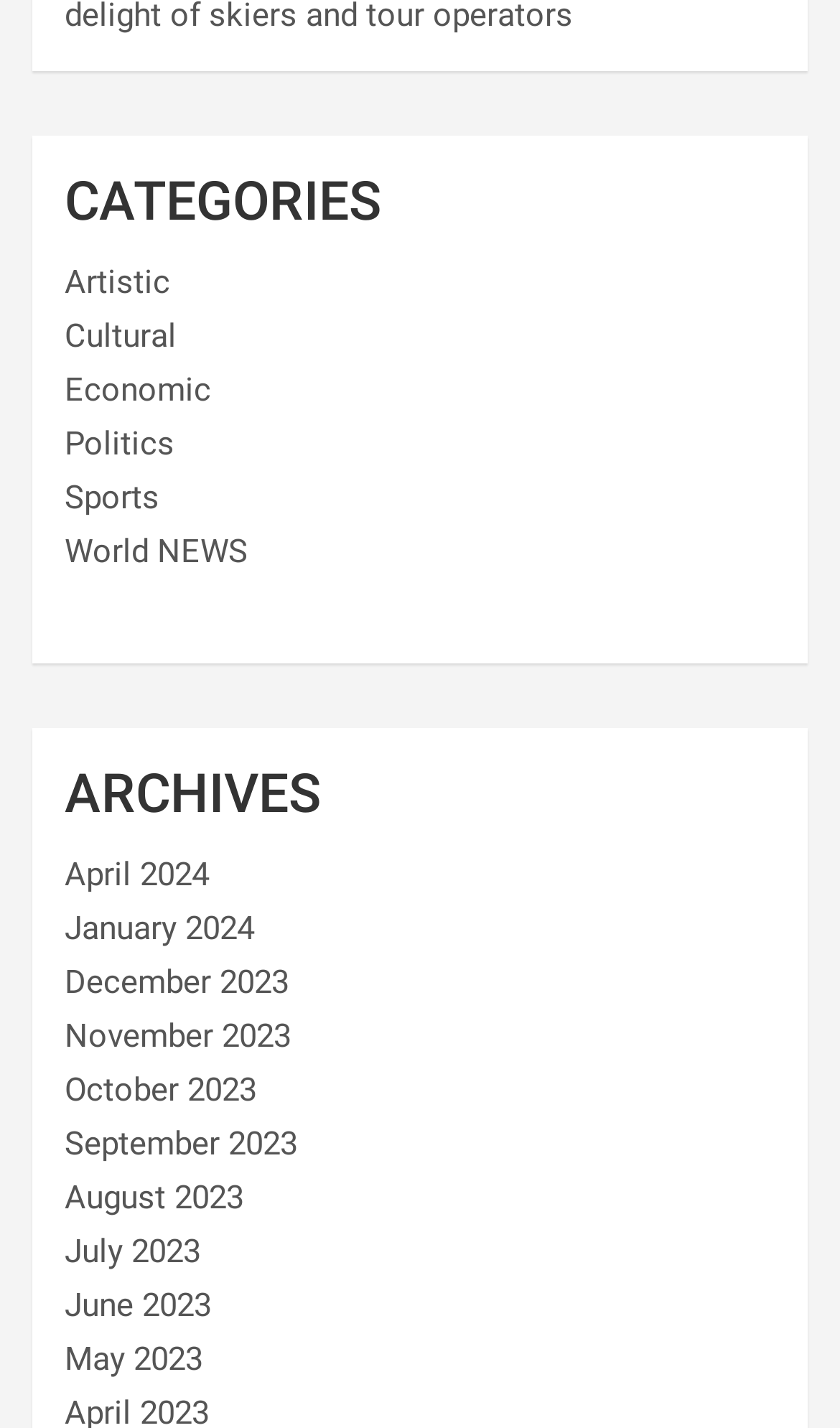Please locate the UI element described by "June 2023" and provide its bounding box coordinates.

[0.077, 0.9, 0.251, 0.927]